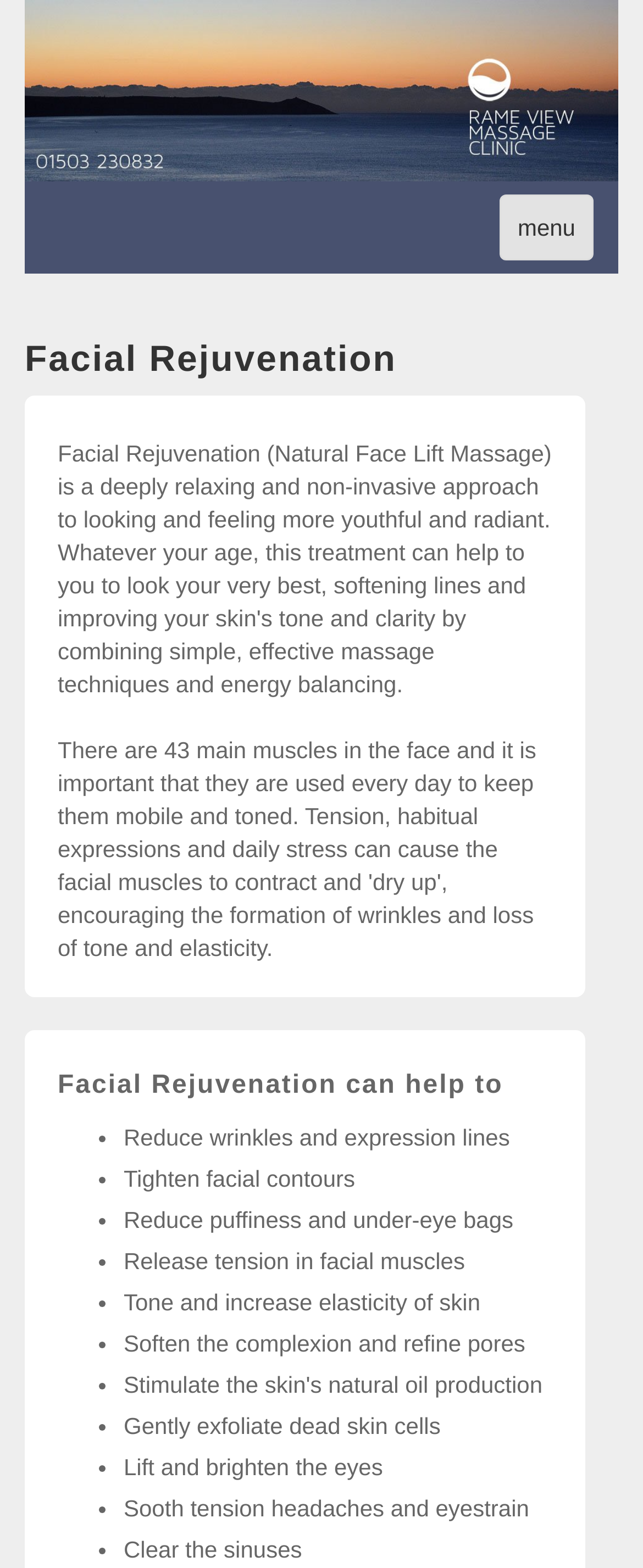Using the provided element description: "menu", identify the bounding box coordinates. The coordinates should be four floats between 0 and 1 in the order [left, top, right, bottom].

[0.777, 0.124, 0.923, 0.166]